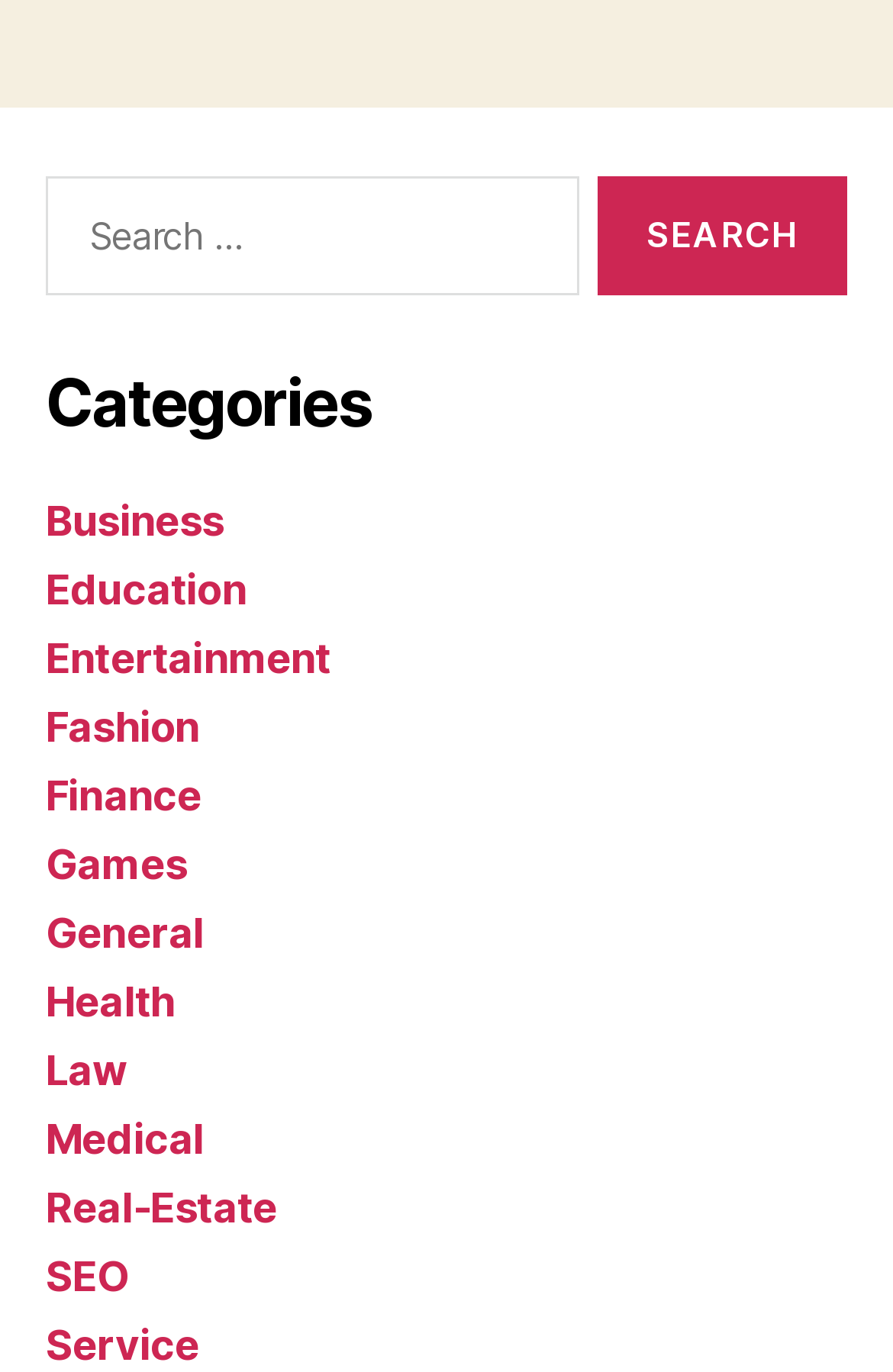Please give the bounding box coordinates of the area that should be clicked to fulfill the following instruction: "Click on the Business category". The coordinates should be in the format of four float numbers from 0 to 1, i.e., [left, top, right, bottom].

[0.051, 0.363, 0.251, 0.398]